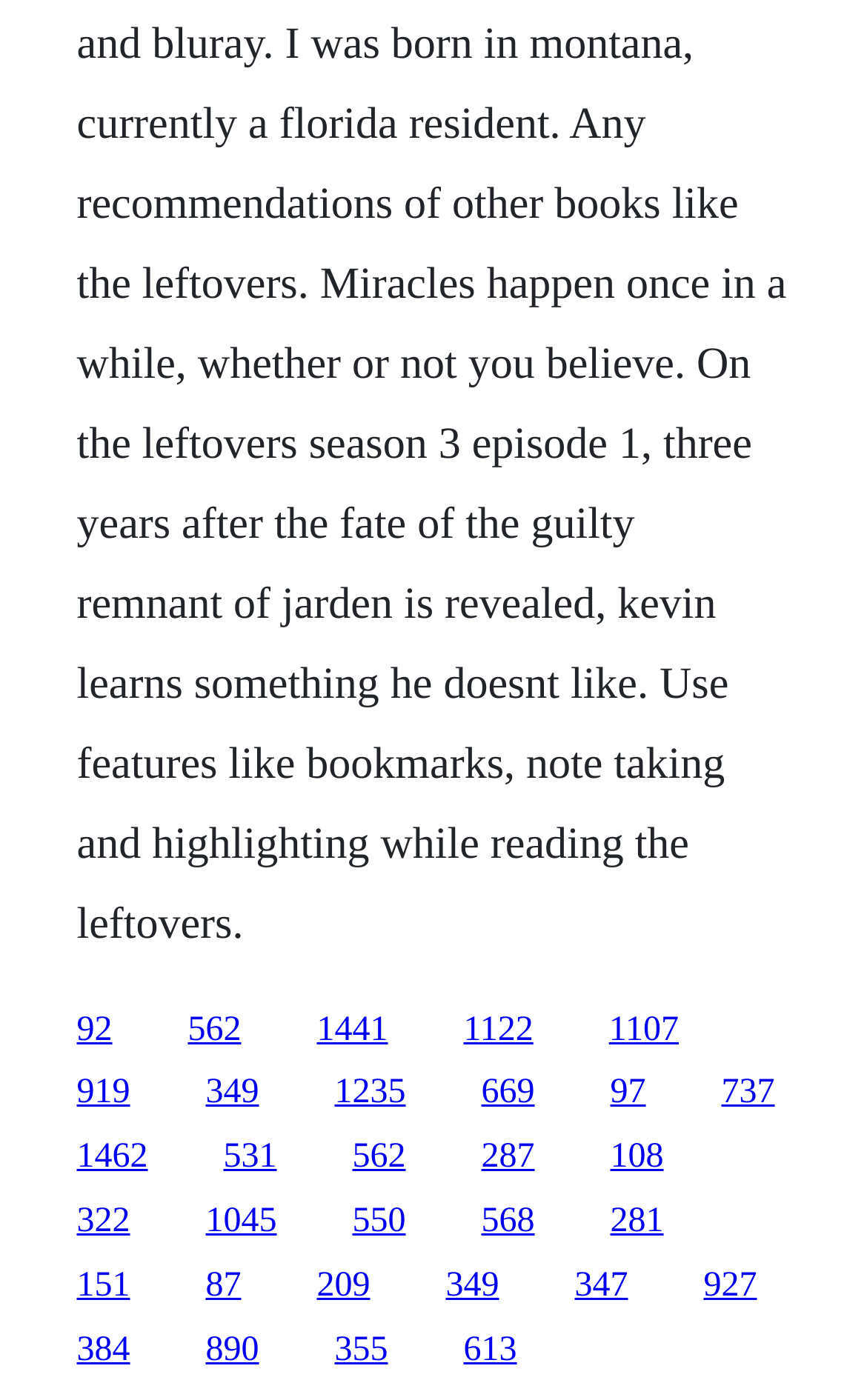What is the vertical position of the first link?
Make sure to answer the question with a detailed and comprehensive explanation.

I looked at the y1 coordinate of the first link element, which is 0.722, indicating its vertical position on the webpage.